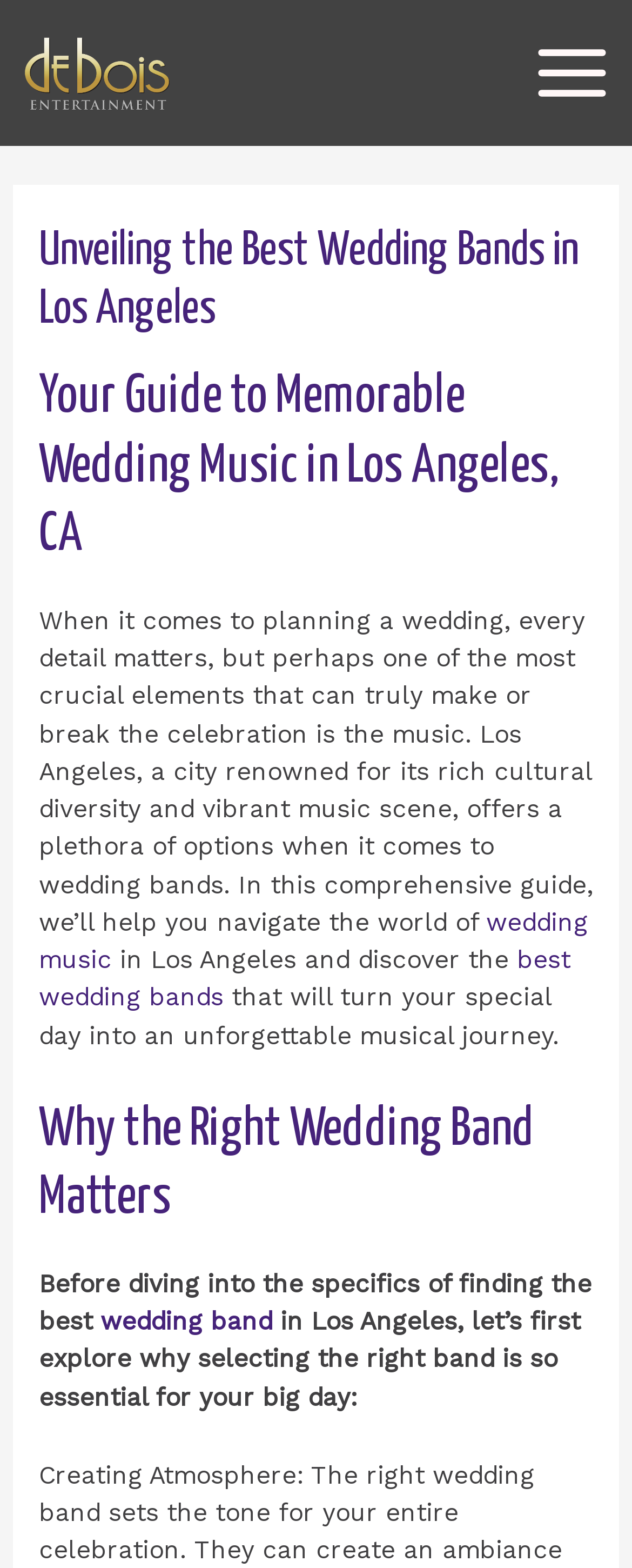What is the purpose of the 'Main Menu' button?
Provide a one-word or short-phrase answer based on the image.

To navigate the website